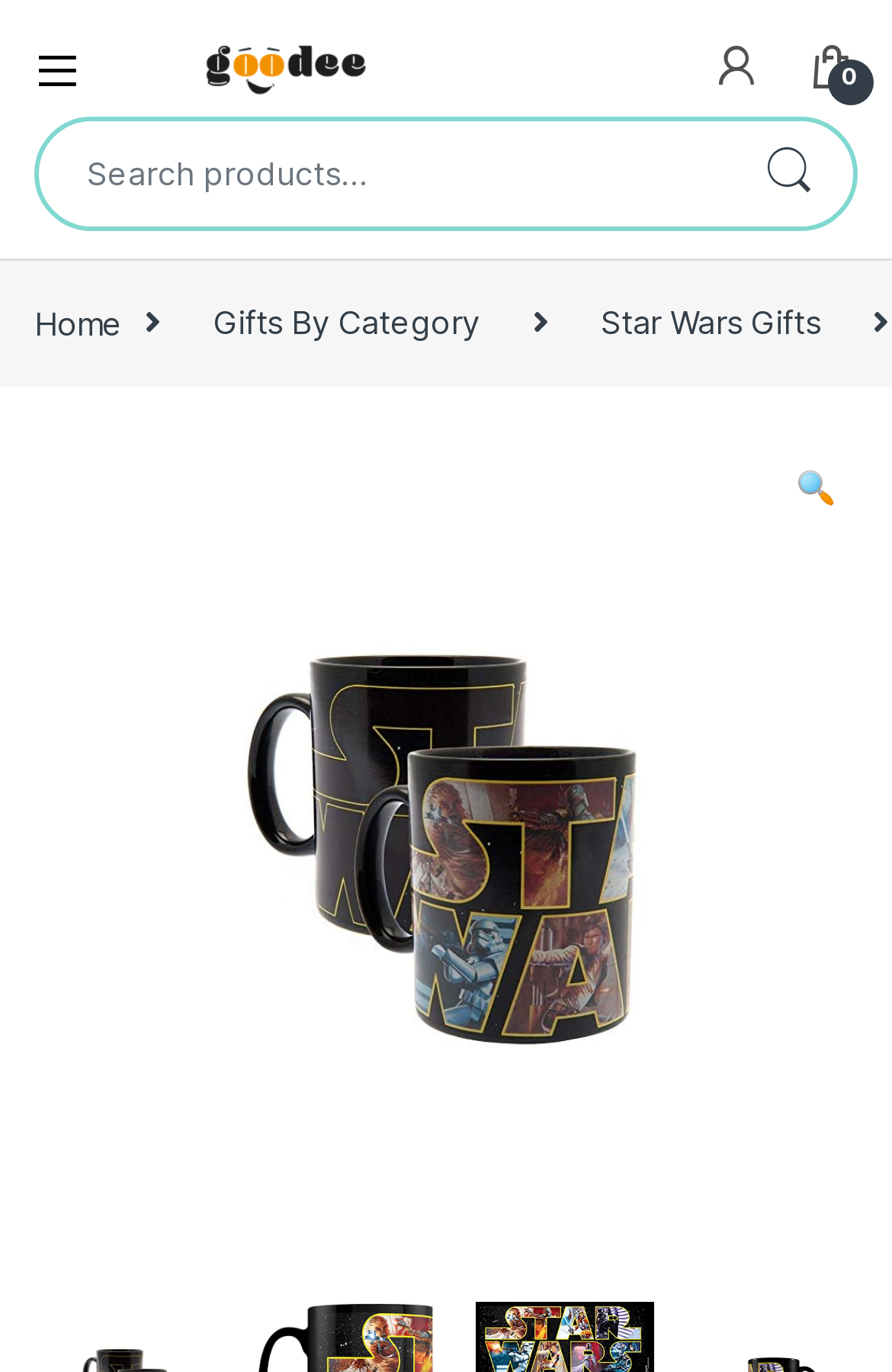What is the product category of the featured item?
Based on the screenshot, give a detailed explanation to answer the question.

The product category of the featured item can be determined by looking at the breadcrumb navigation, which shows that the current page is under the 'Star Wars Gifts' category.